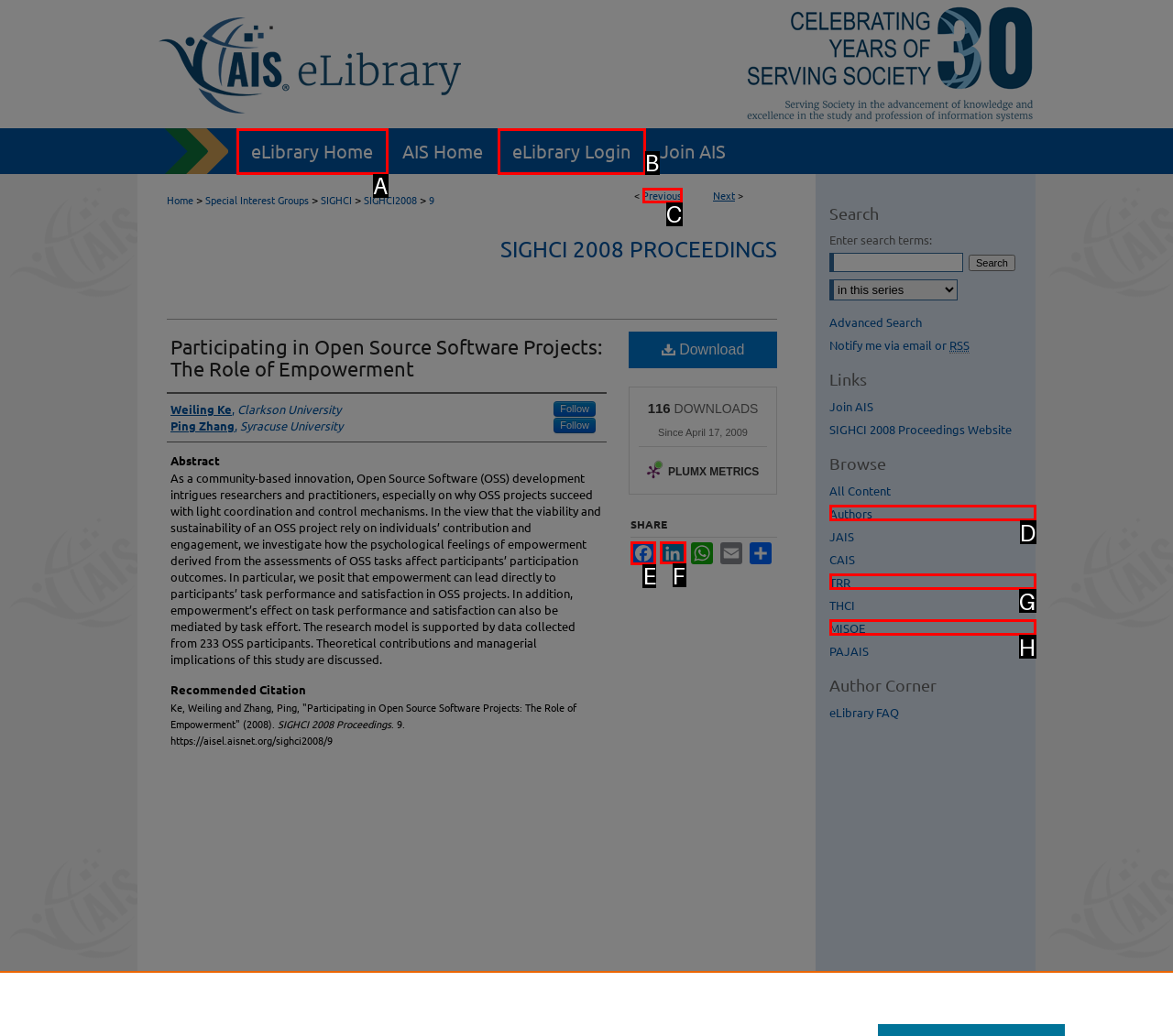Identify the HTML element that should be clicked to accomplish the task: Share on Facebook
Provide the option's letter from the given choices.

E